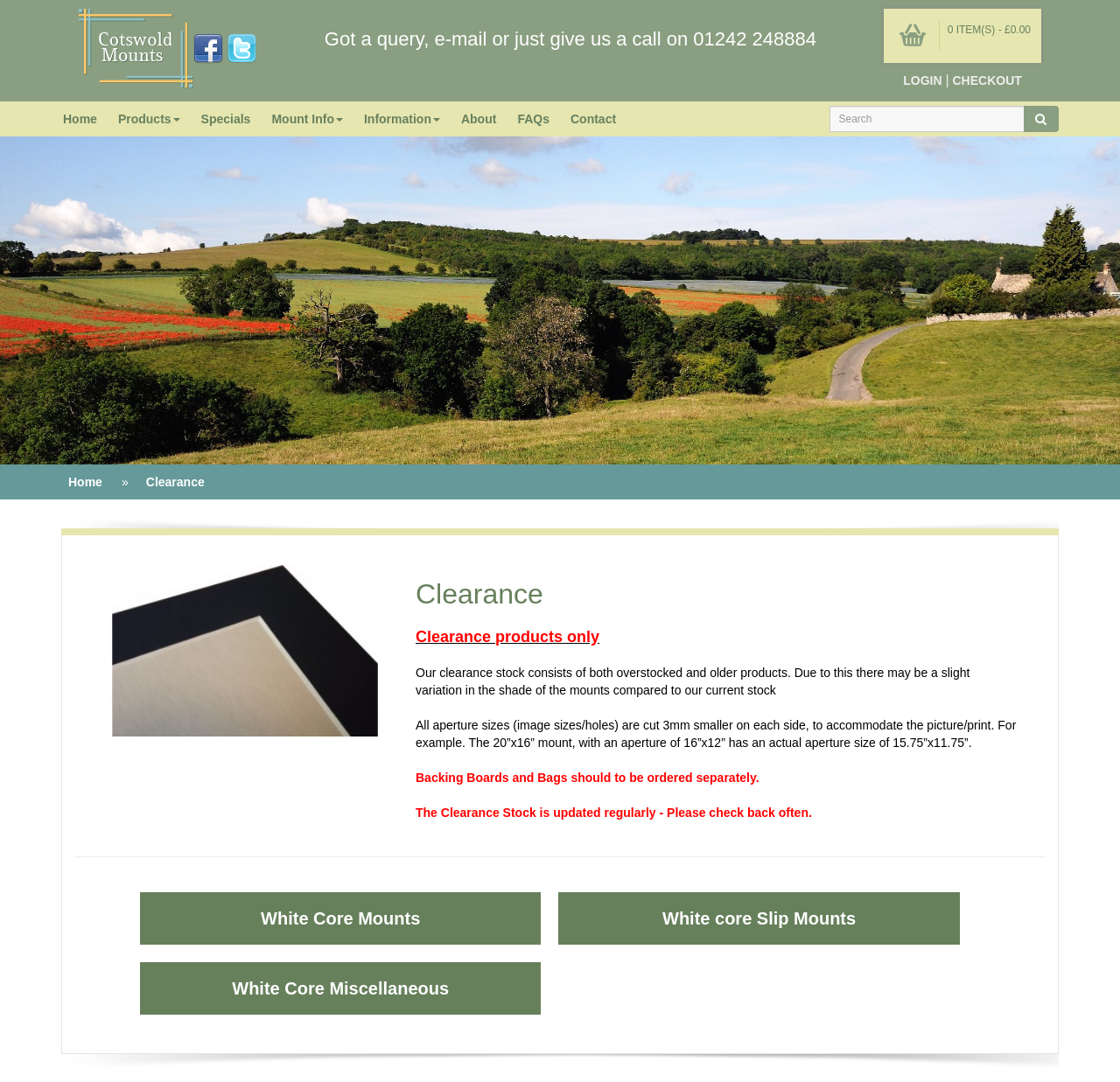Please answer the following question using a single word or phrase: 
What should be ordered separately?

Backing Boards and Bags